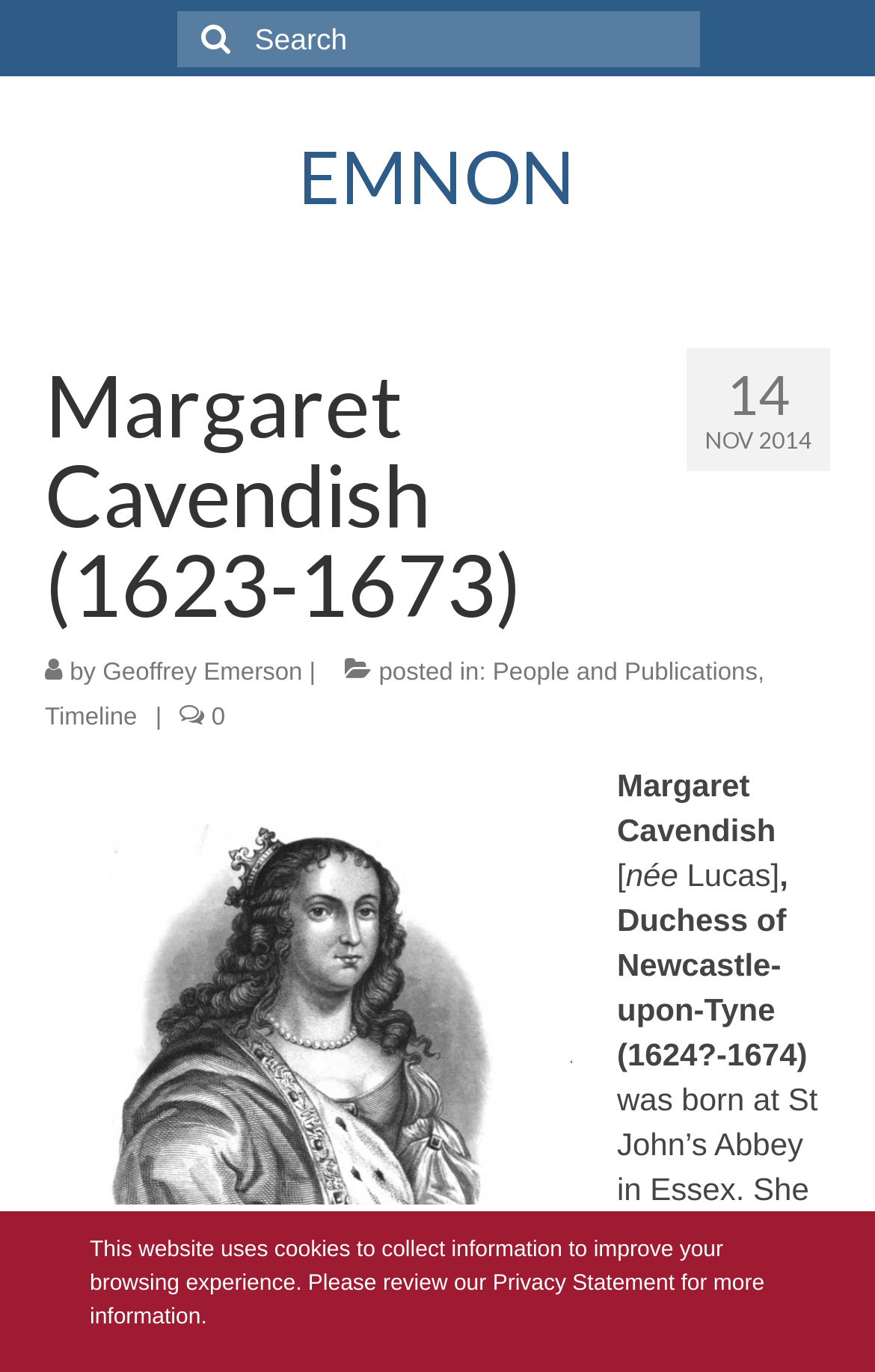Identify the bounding box coordinates for the UI element described as follows: EMNON. Use the format (top-left x, top-left y, bottom-right x, bottom-right y) and ensure all values are floating point numbers between 0 and 1.

[0.341, 0.096, 0.659, 0.16]